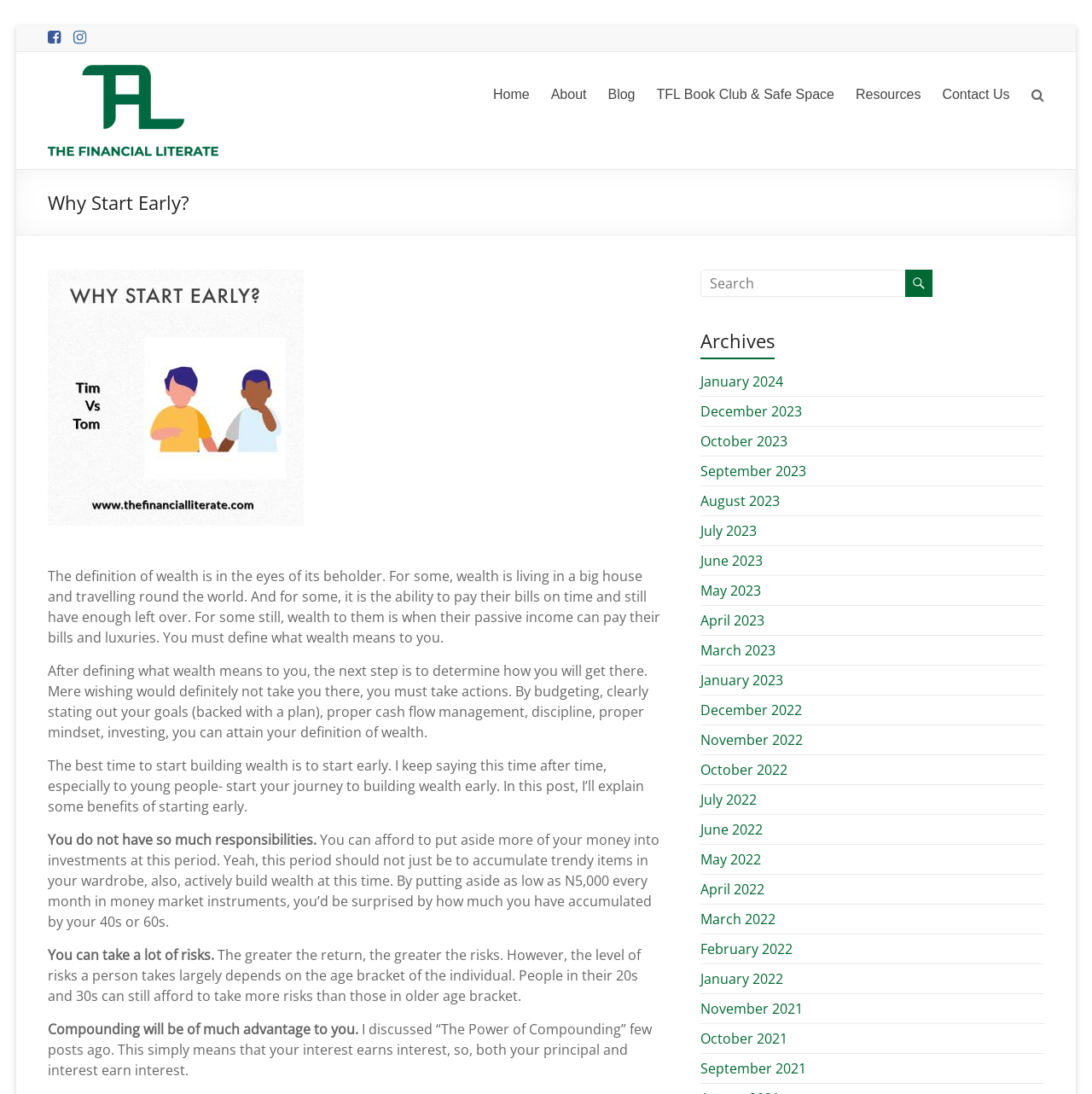Please find and report the bounding box coordinates of the element to click in order to perform the following action: "Search for something". The coordinates should be expressed as four float numbers between 0 and 1, in the format [left, top, right, bottom].

[0.641, 0.246, 0.83, 0.271]